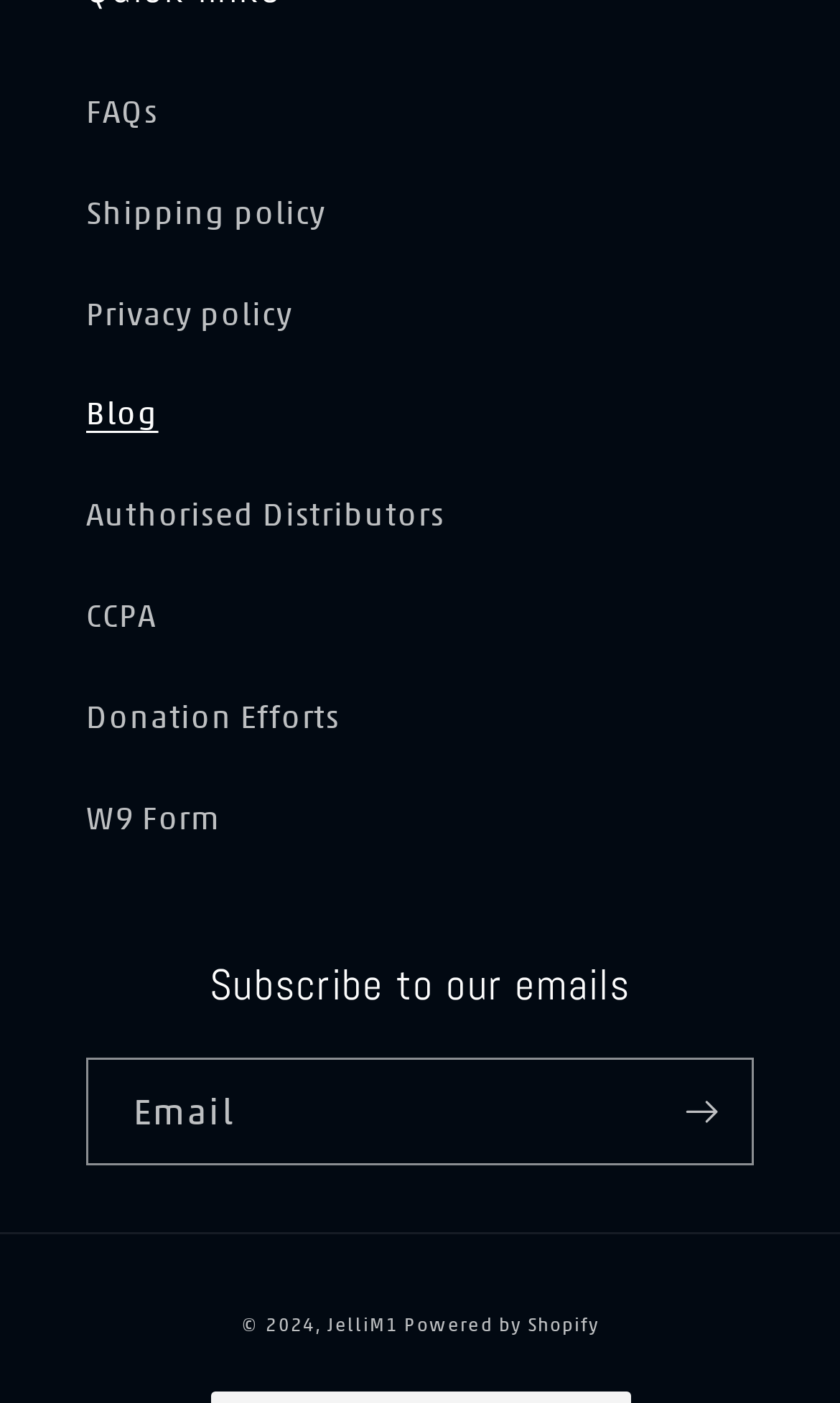How many links are in the footer? Examine the screenshot and reply using just one word or a brief phrase.

8